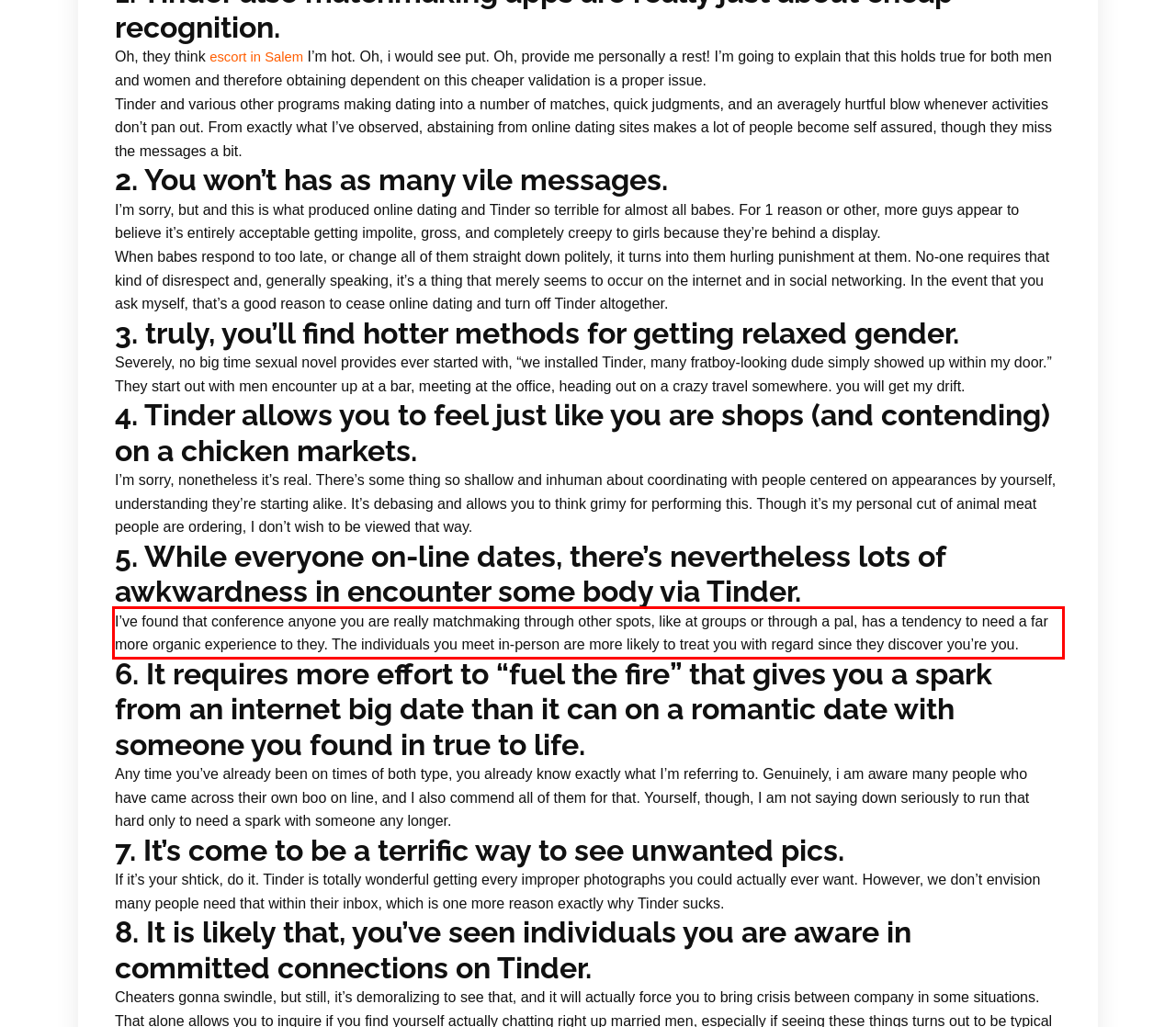In the screenshot of the webpage, find the red bounding box and perform OCR to obtain the text content restricted within this red bounding box.

I’ve found that conference anyone you are really matchmaking through other spots, like at groups or through a pal, has a tendency to need a far more organic experience to they. The individuals you meet in-person are more likely to treat you with regard since they discover you’re you.